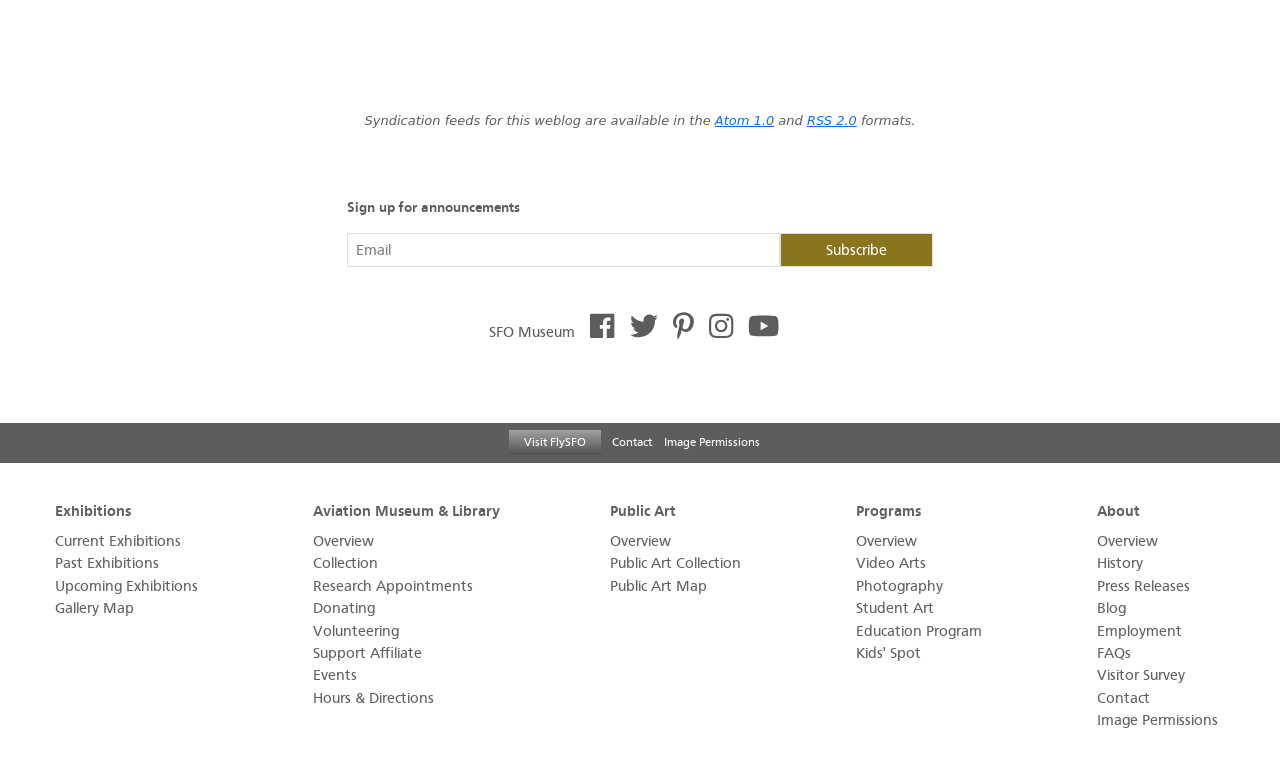Please provide a comprehensive response to the question based on the details in the image: What is the name of the museum?

The heading 'SFO Museum' indicates that the webpage is related to the SFO Museum, which is likely the San Francisco Airport Museum.